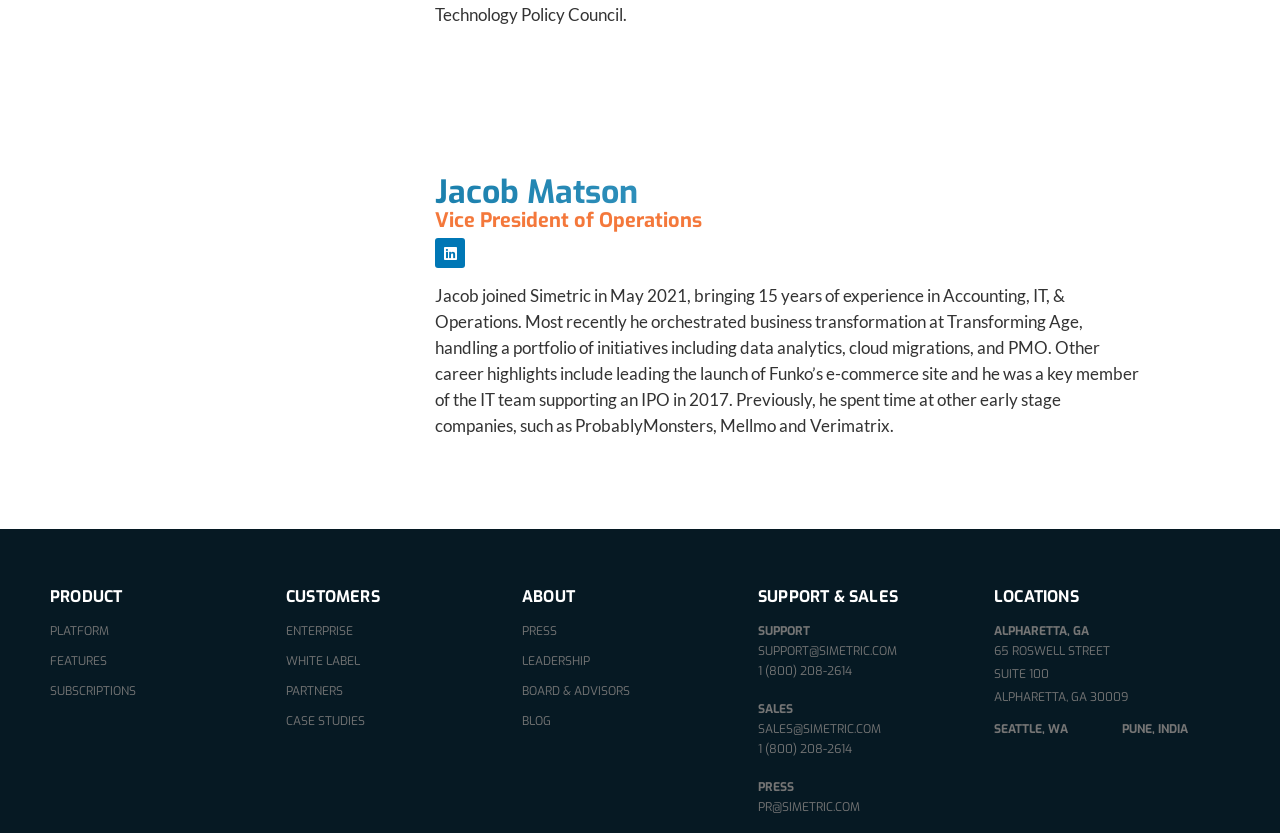Respond to the following query with just one word or a short phrase: 
Where are the company locations?

Alpharetta, GA, Seattle, WA, Pune, India